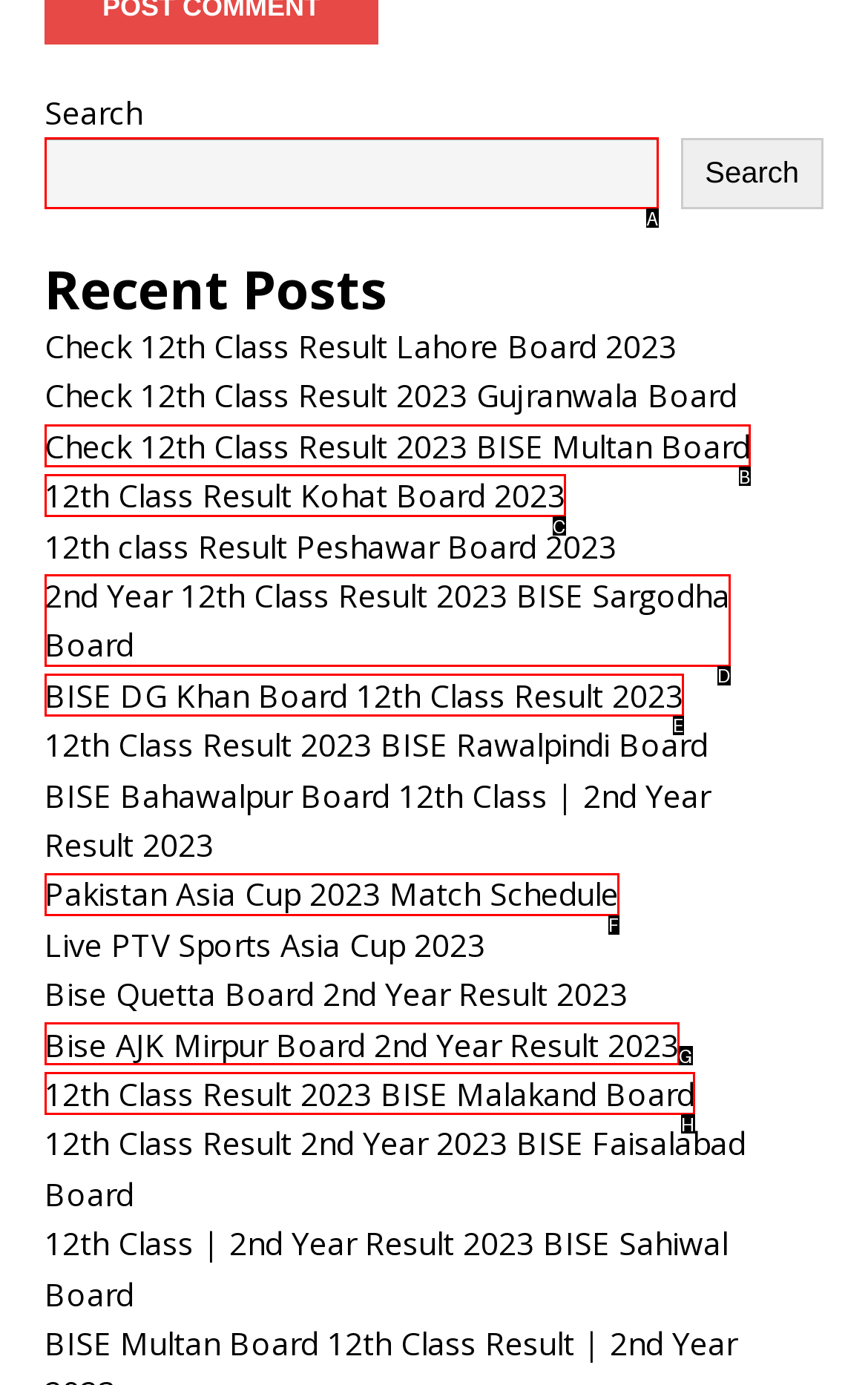Please provide the letter of the UI element that best fits the following description: Training Footballs
Respond with the letter from the given choices only.

None